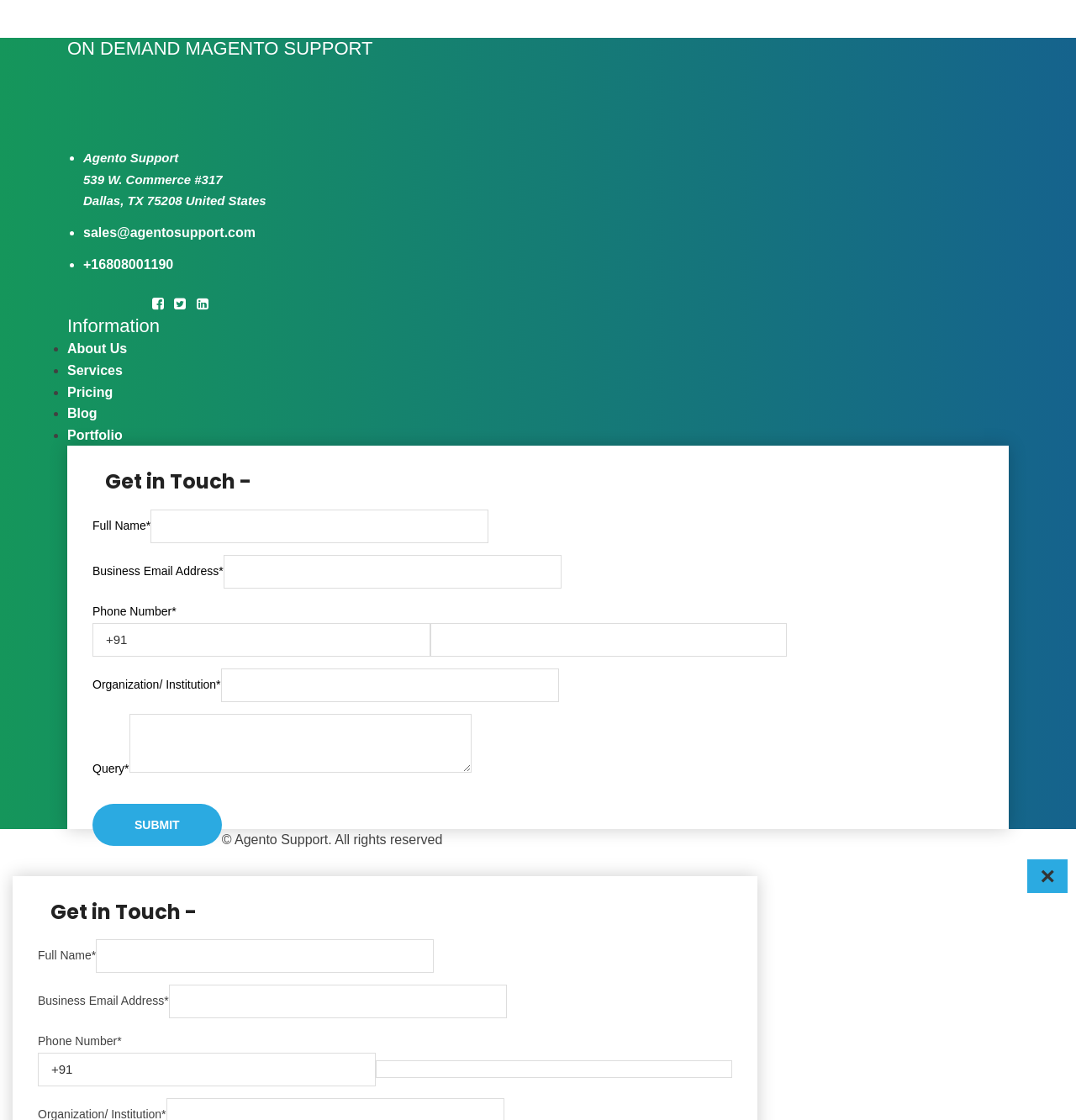Based on the description "Best Shapewear", find the bounding box of the specified UI element.

None